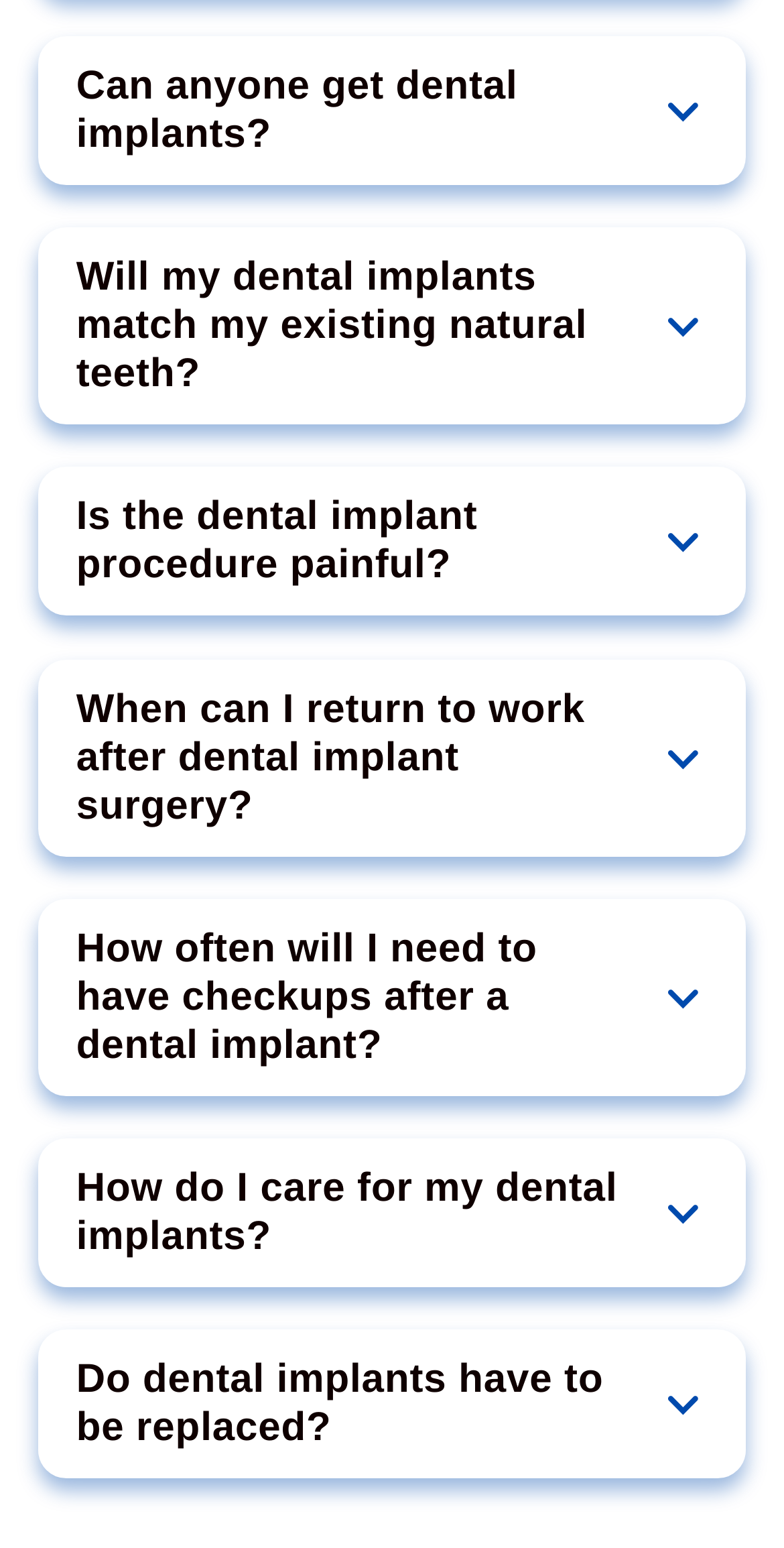Extract the bounding box for the UI element that matches this description: "crown".

[0.361, 0.343, 0.494, 0.368]